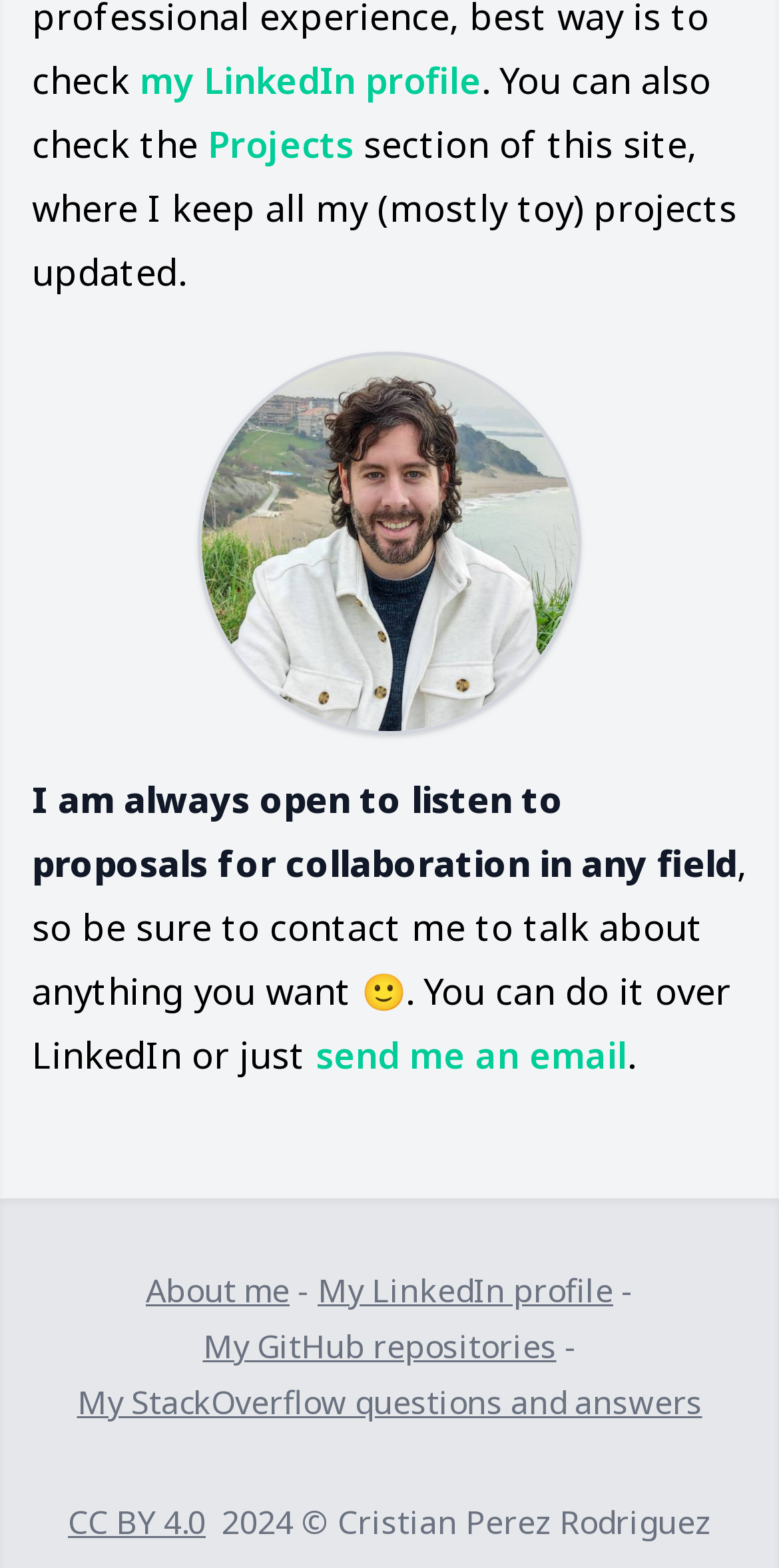Please identify the bounding box coordinates of the clickable element to fulfill the following instruction: "visit my GitHub repositories". The coordinates should be four float numbers between 0 and 1, i.e., [left, top, right, bottom].

[0.26, 0.845, 0.714, 0.873]